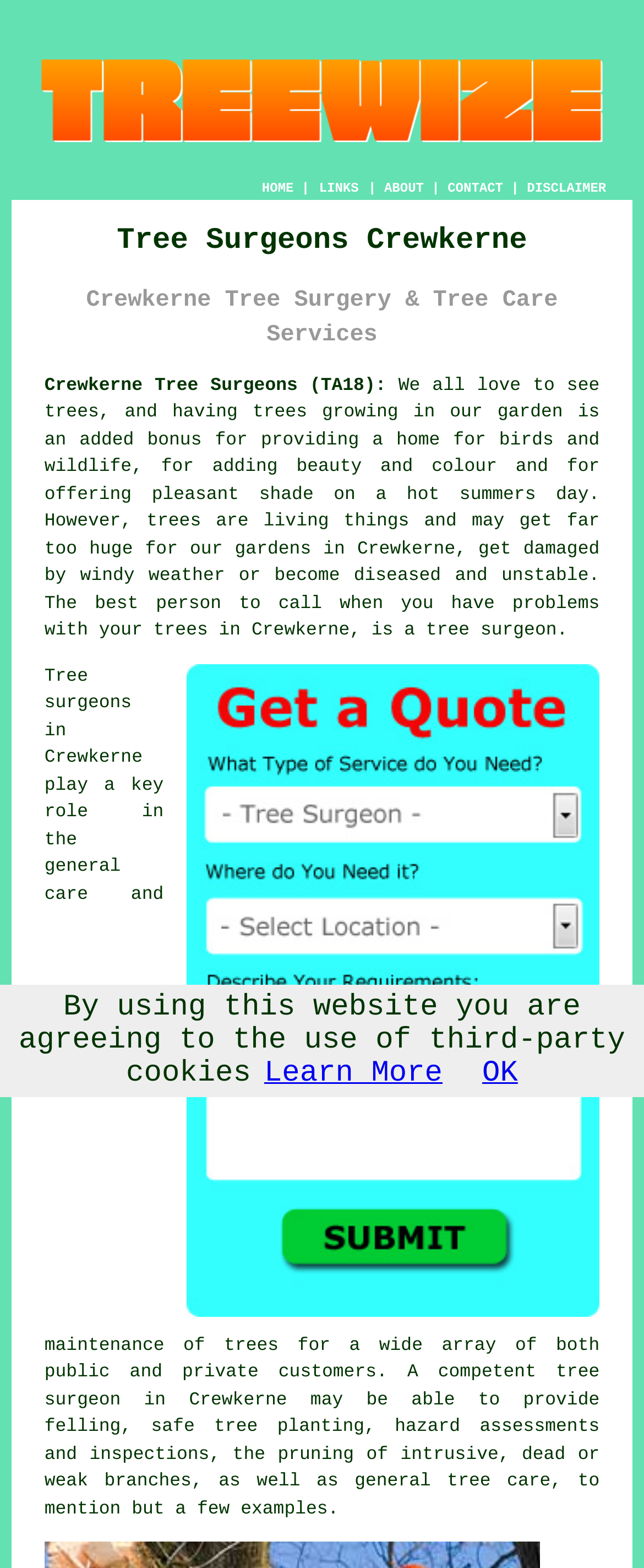Find the bounding box coordinates of the clickable area that will achieve the following instruction: "Click the ABOUT link".

[0.597, 0.116, 0.658, 0.125]